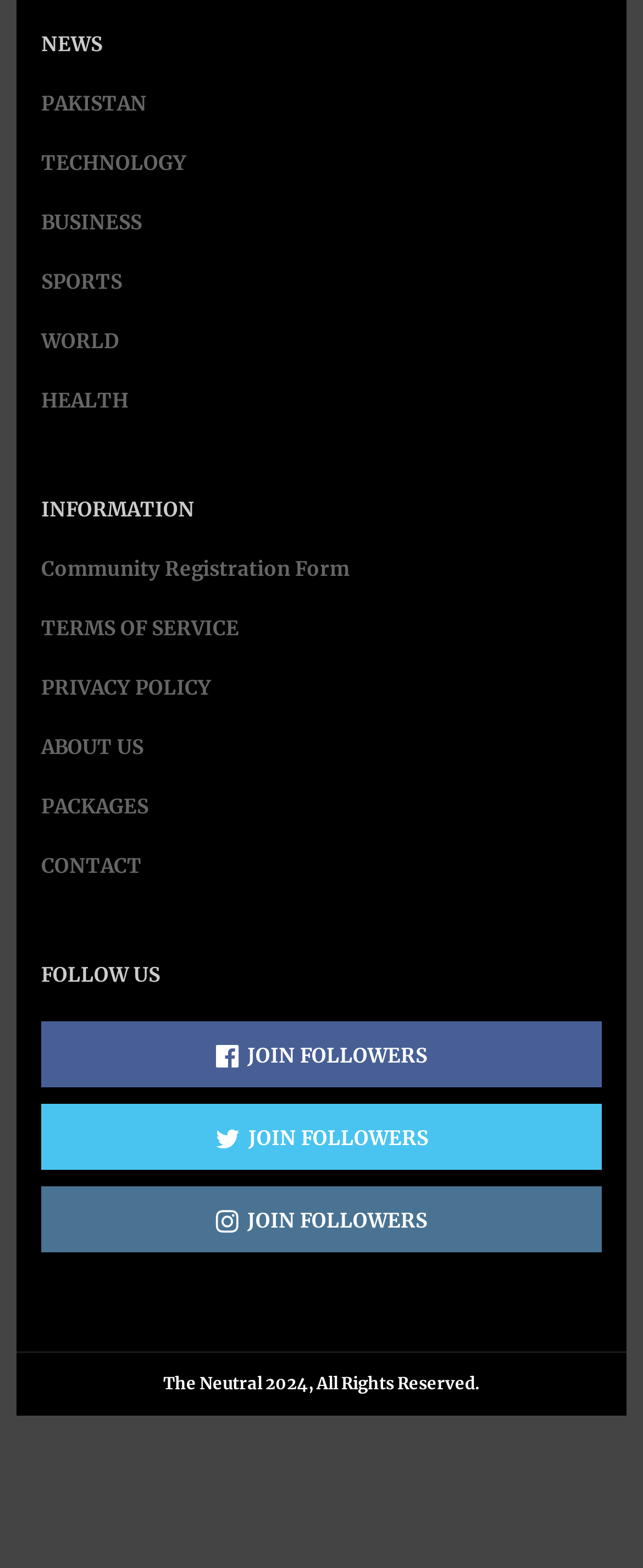Locate the bounding box coordinates of the clickable region necessary to complete the following instruction: "Go to PACKAGES". Provide the coordinates in the format of four float numbers between 0 and 1, i.e., [left, top, right, bottom].

[0.064, 0.507, 0.231, 0.522]